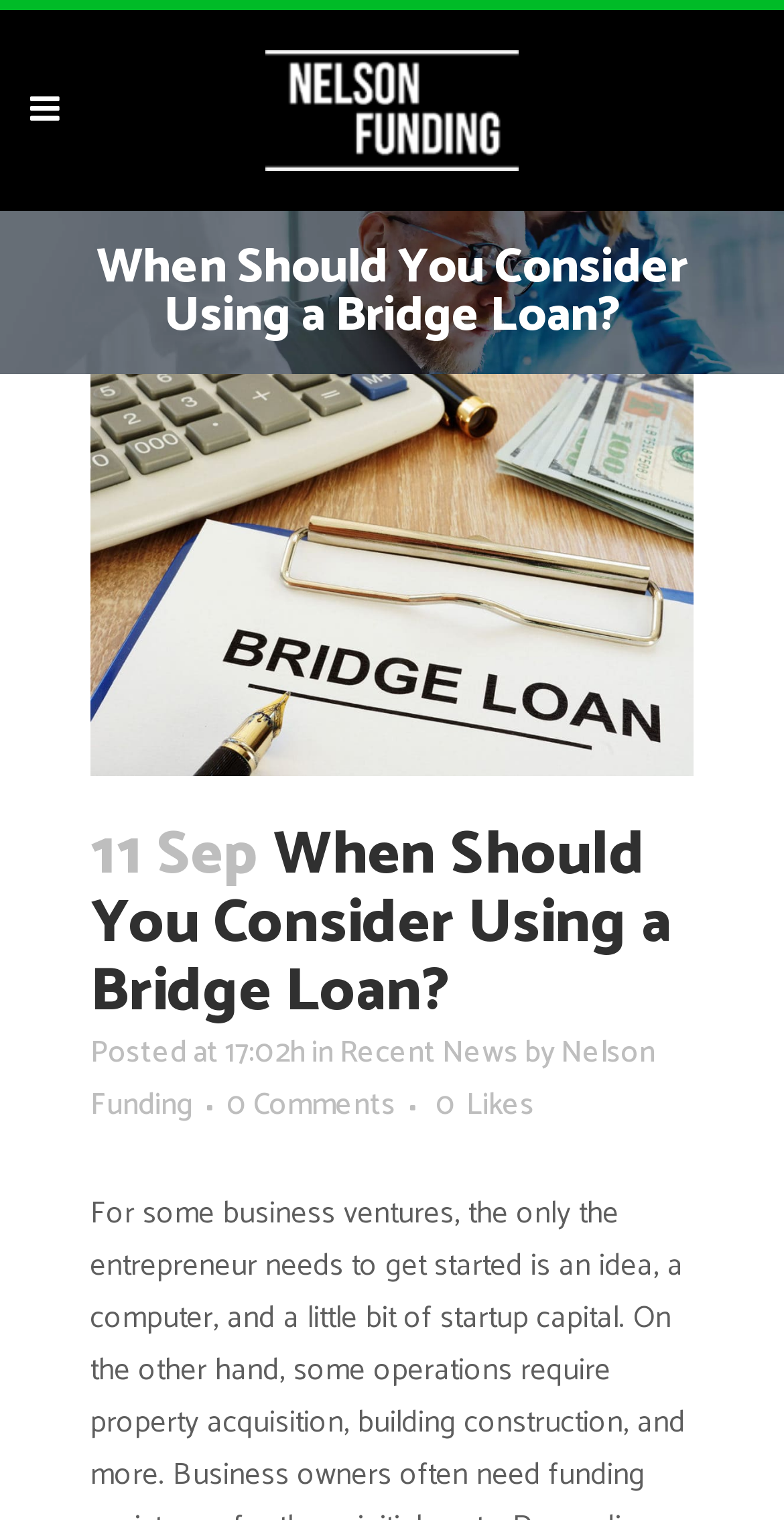Utilize the details in the image to thoroughly answer the following question: What is the name of the author of the article?

I found the answer by looking at the section below the article title, where it says 'Posted at 17:02h in by Nelson Funding'. This indicates that Nelson Funding is the author of the article.